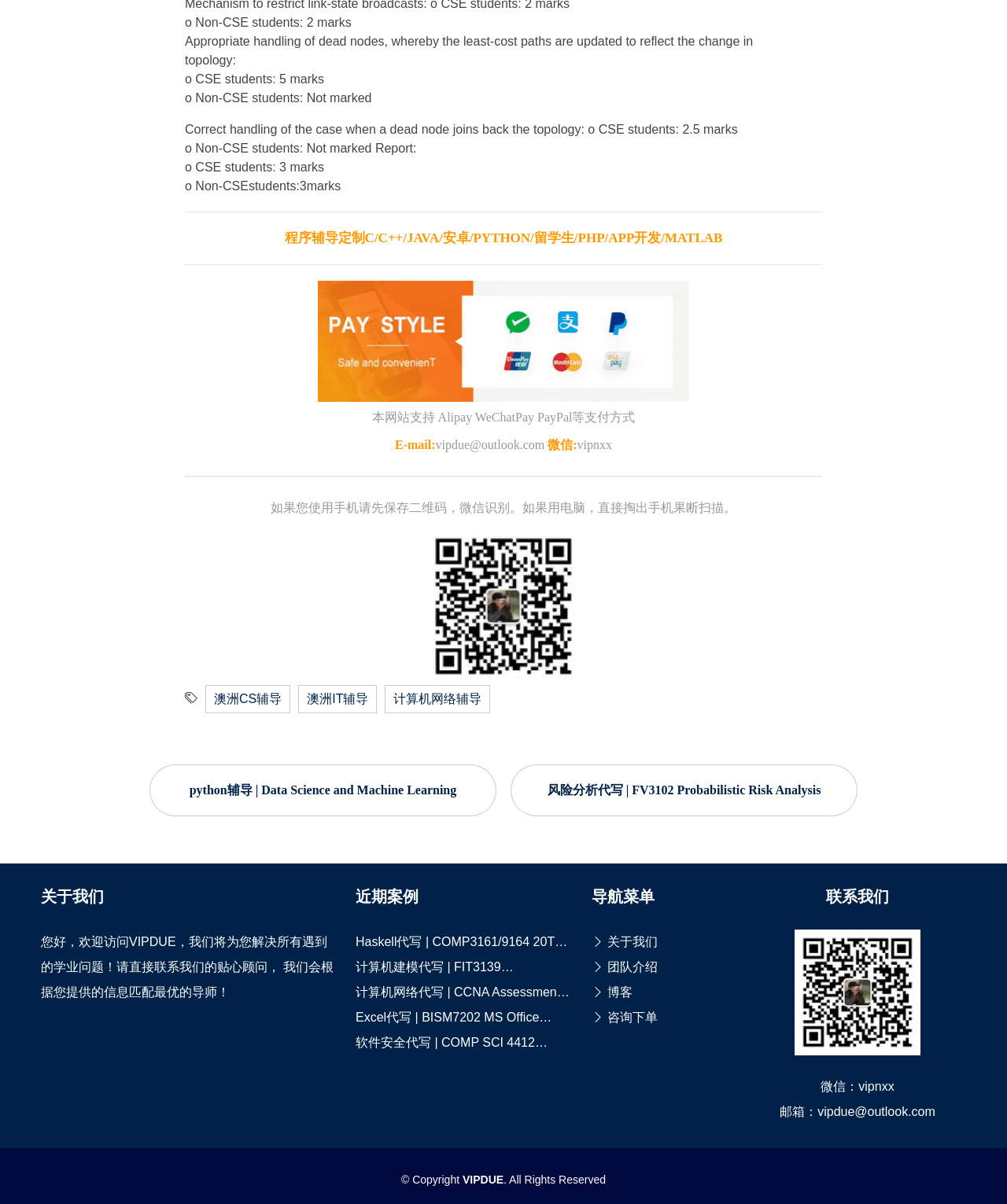Highlight the bounding box coordinates of the region I should click on to meet the following instruction: "Click the link to view 澳洲CS辅导".

[0.212, 0.575, 0.28, 0.586]